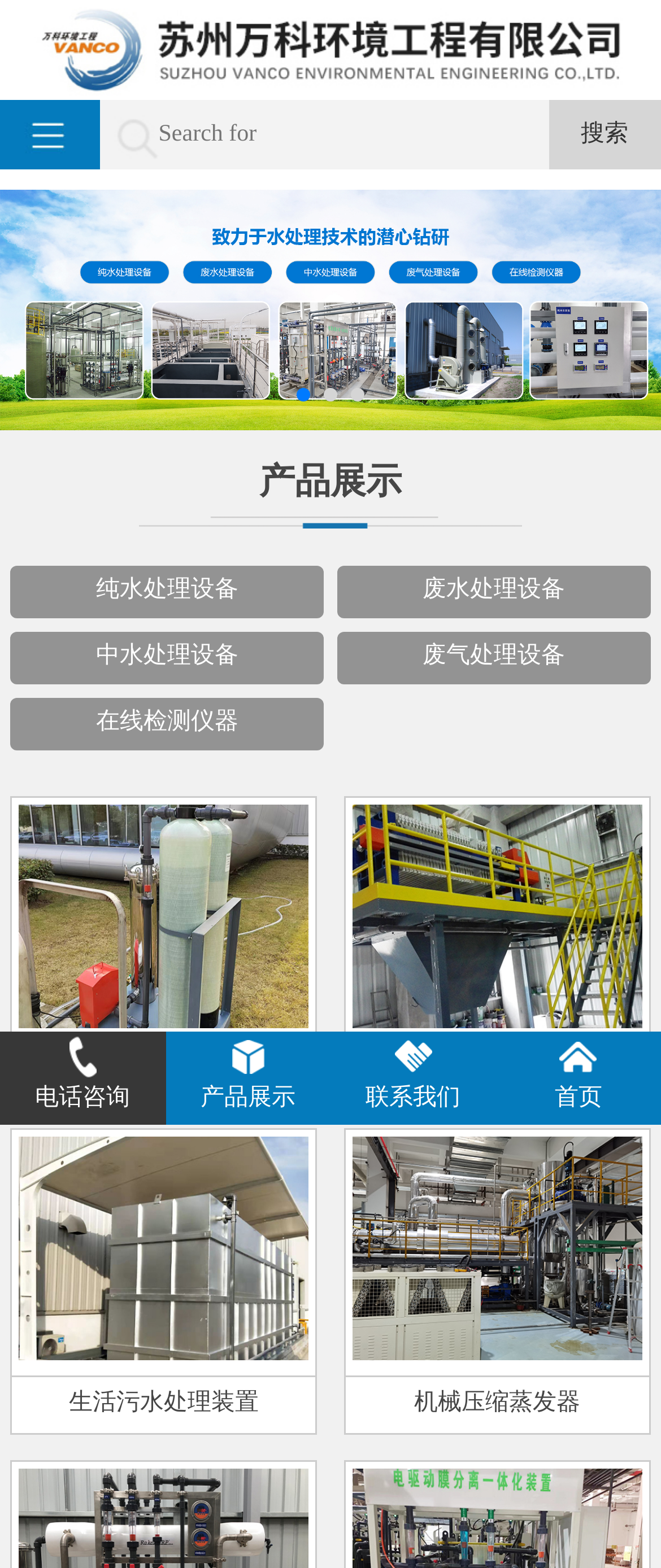Please specify the bounding box coordinates of the element that should be clicked to execute the given instruction: 'Search for something'. Ensure the coordinates are four float numbers between 0 and 1, expressed as [left, top, right, bottom].

[0.15, 0.063, 0.83, 0.108]